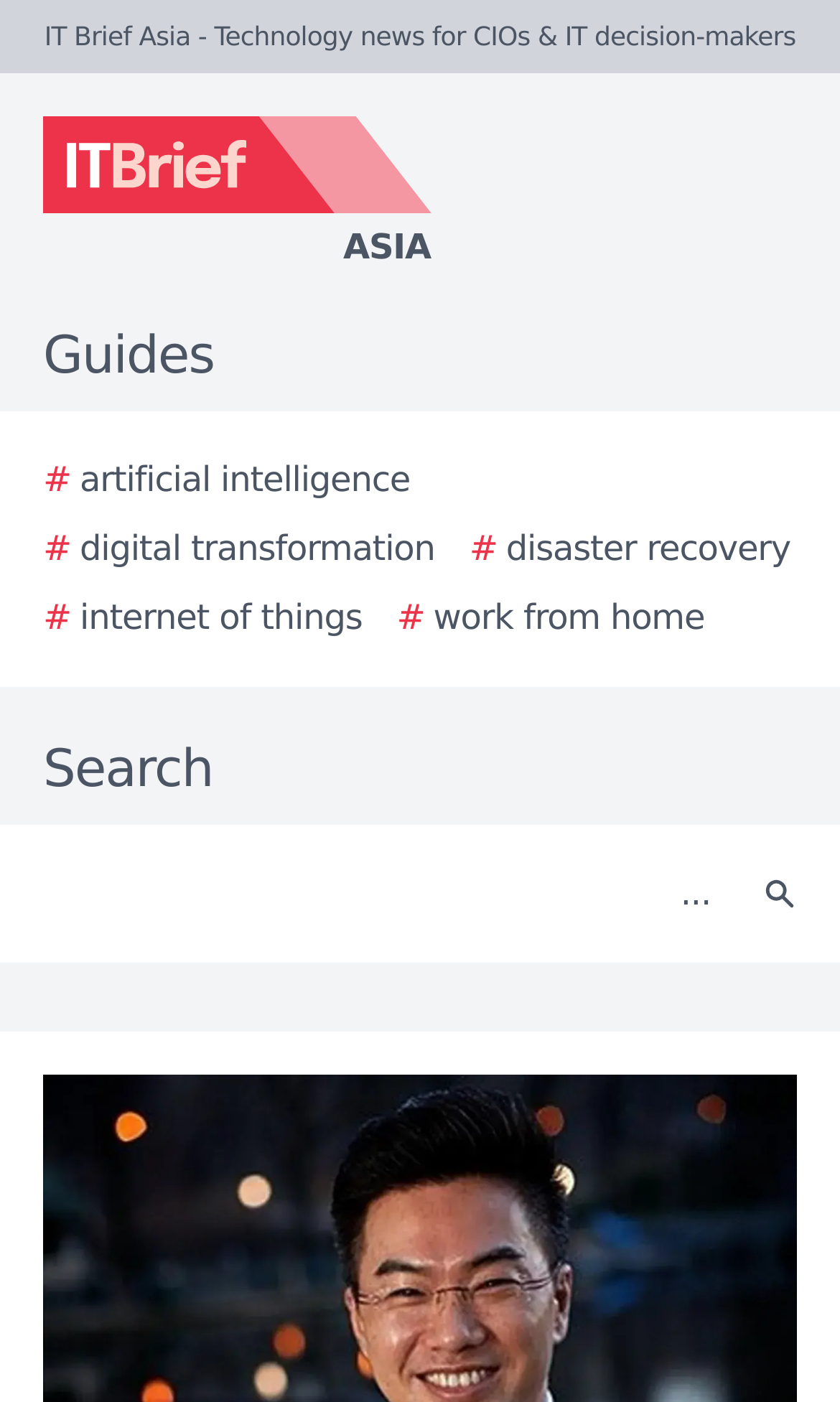How many links are there under the 'Guides' section?
Answer with a single word or short phrase according to what you see in the image.

5